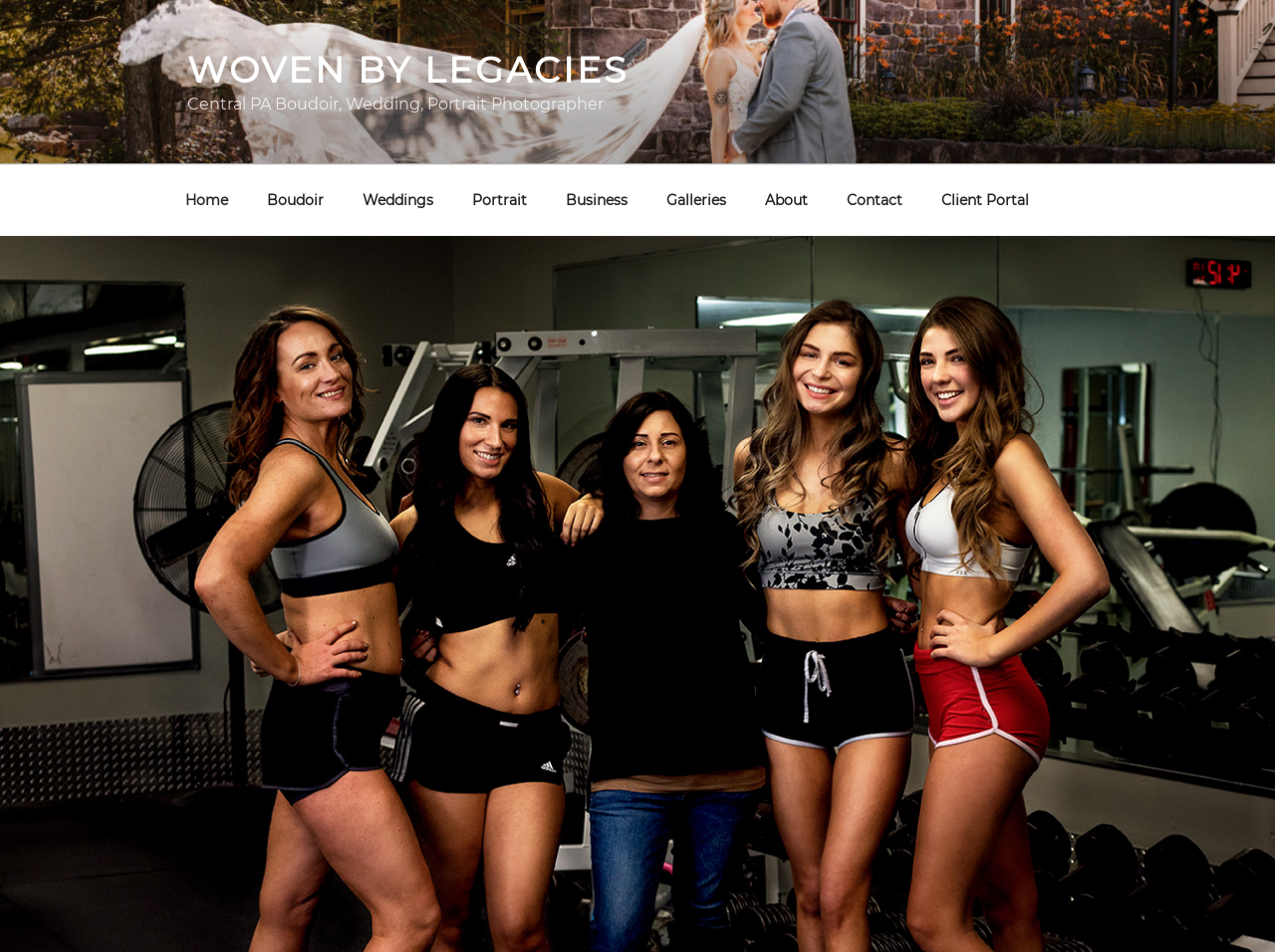Identify the bounding box coordinates of the element to click to follow this instruction: 'check wedding photography'. Ensure the coordinates are four float values between 0 and 1, provided as [left, top, right, bottom].

[0.27, 0.185, 0.353, 0.236]